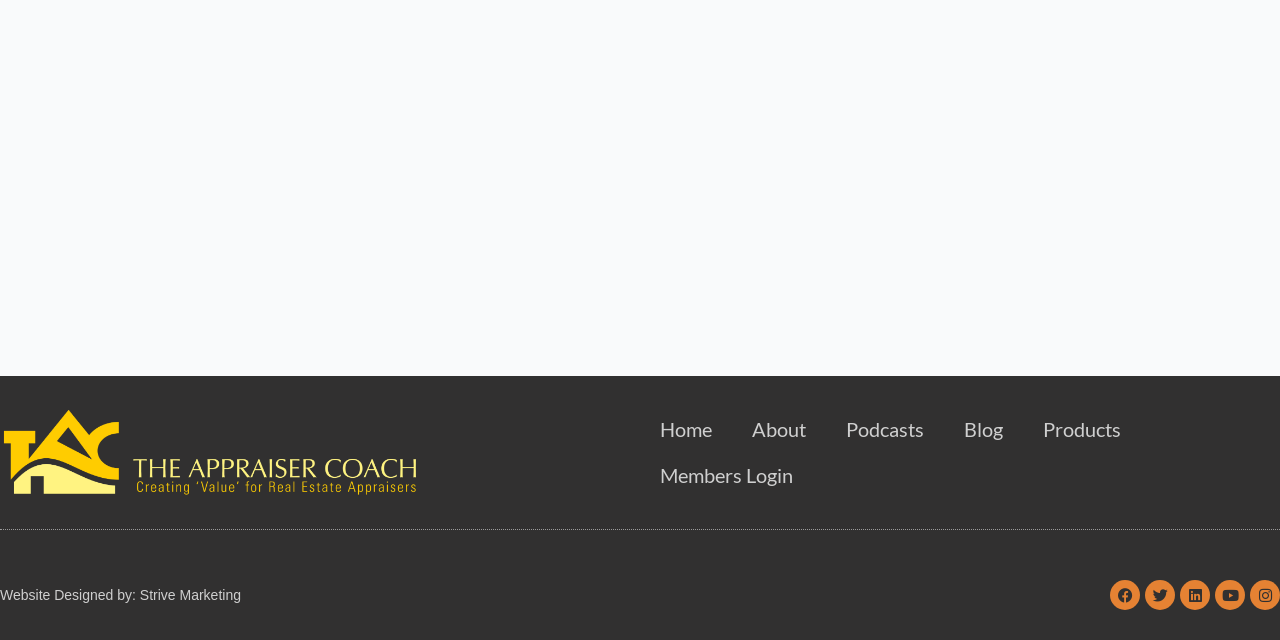Using the element description: "Members Login", determine the bounding box coordinates. The coordinates should be in the format [left, top, right, bottom], with values between 0 and 1.

[0.5, 0.707, 0.635, 0.779]